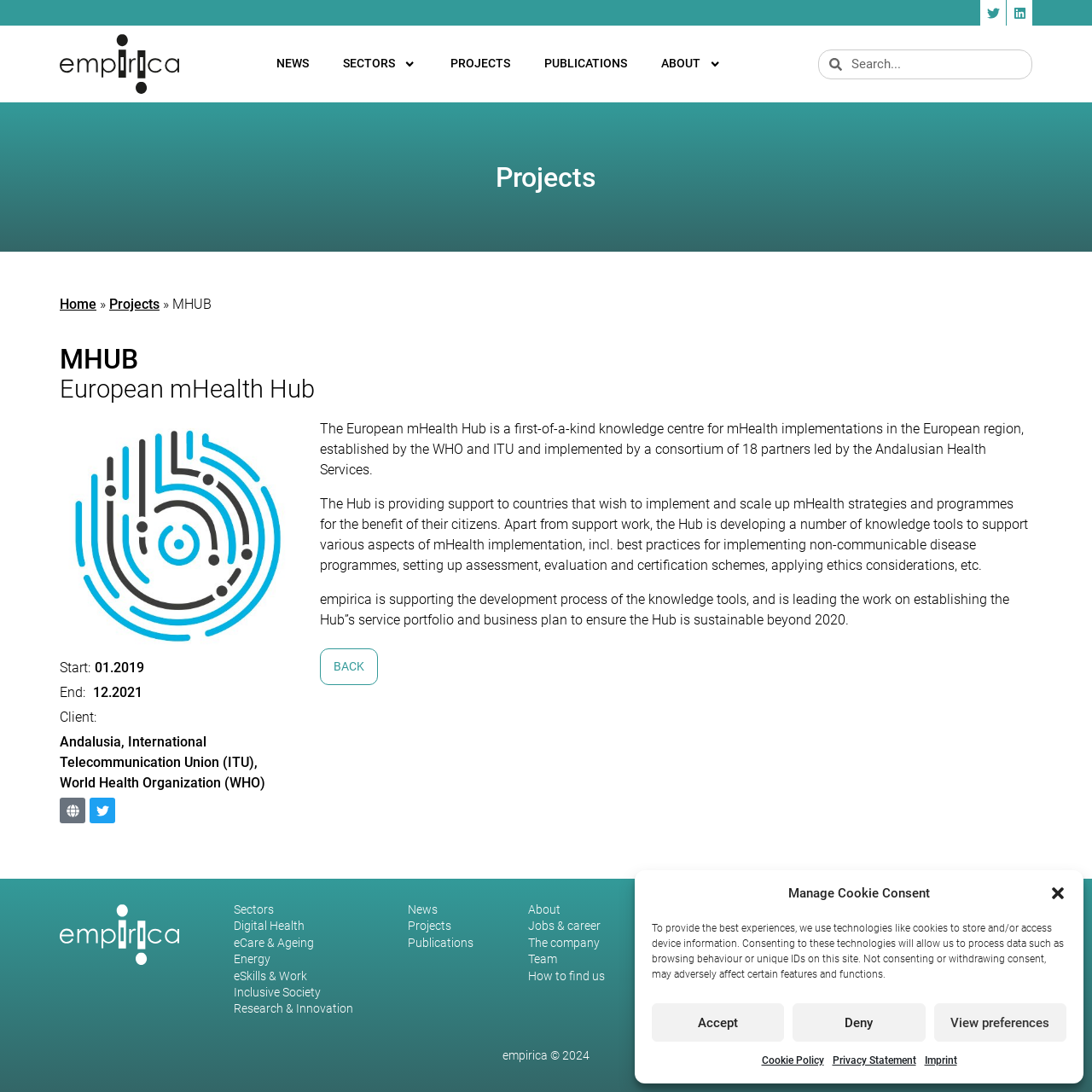Kindly determine the bounding box coordinates of the area that needs to be clicked to fulfill this instruction: "Search for something".

[0.749, 0.045, 0.945, 0.072]